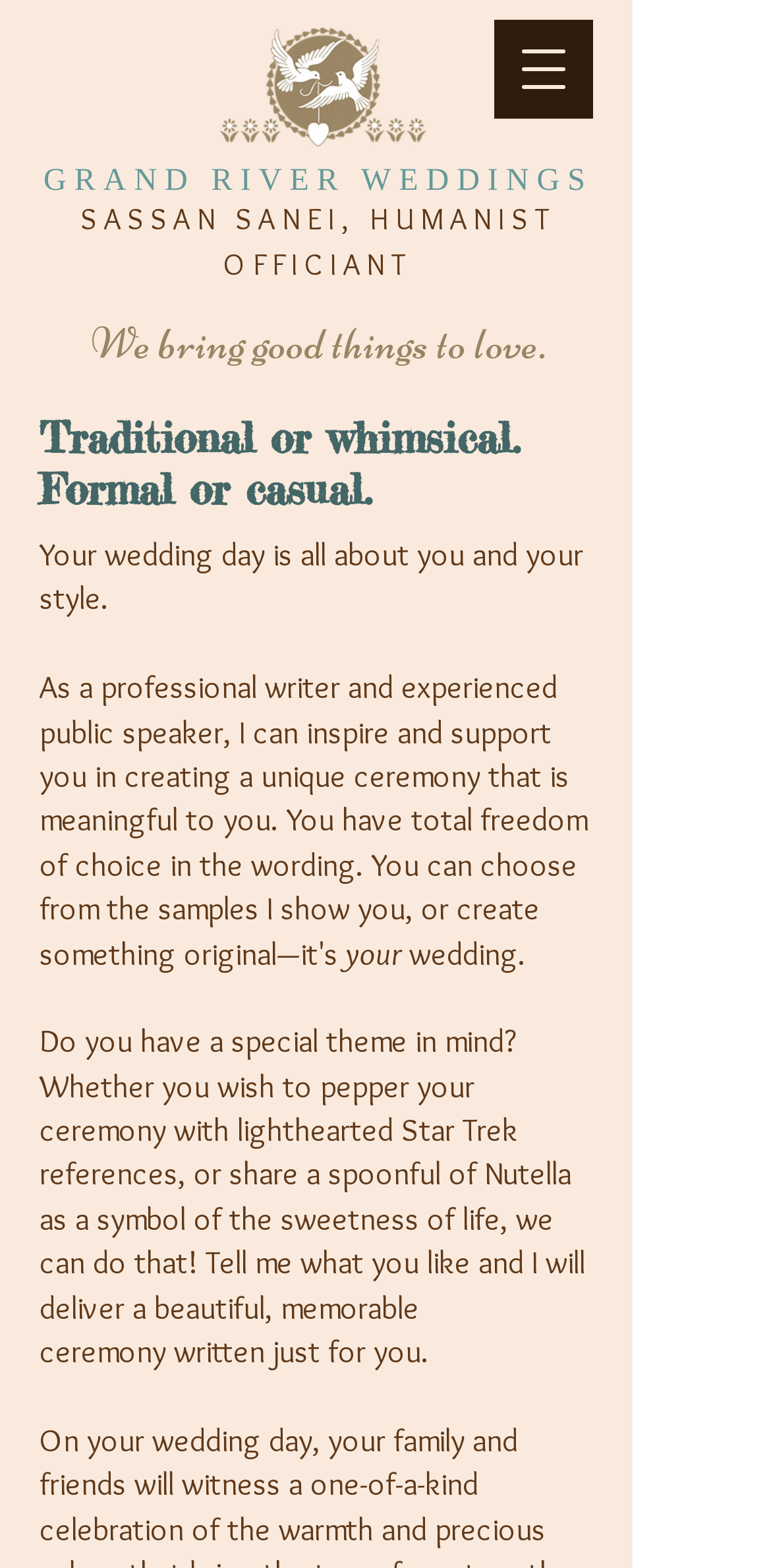What is the tone of the wedding ceremony described in the text?
Based on the screenshot, provide a one-word or short-phrase response.

Lighthearted